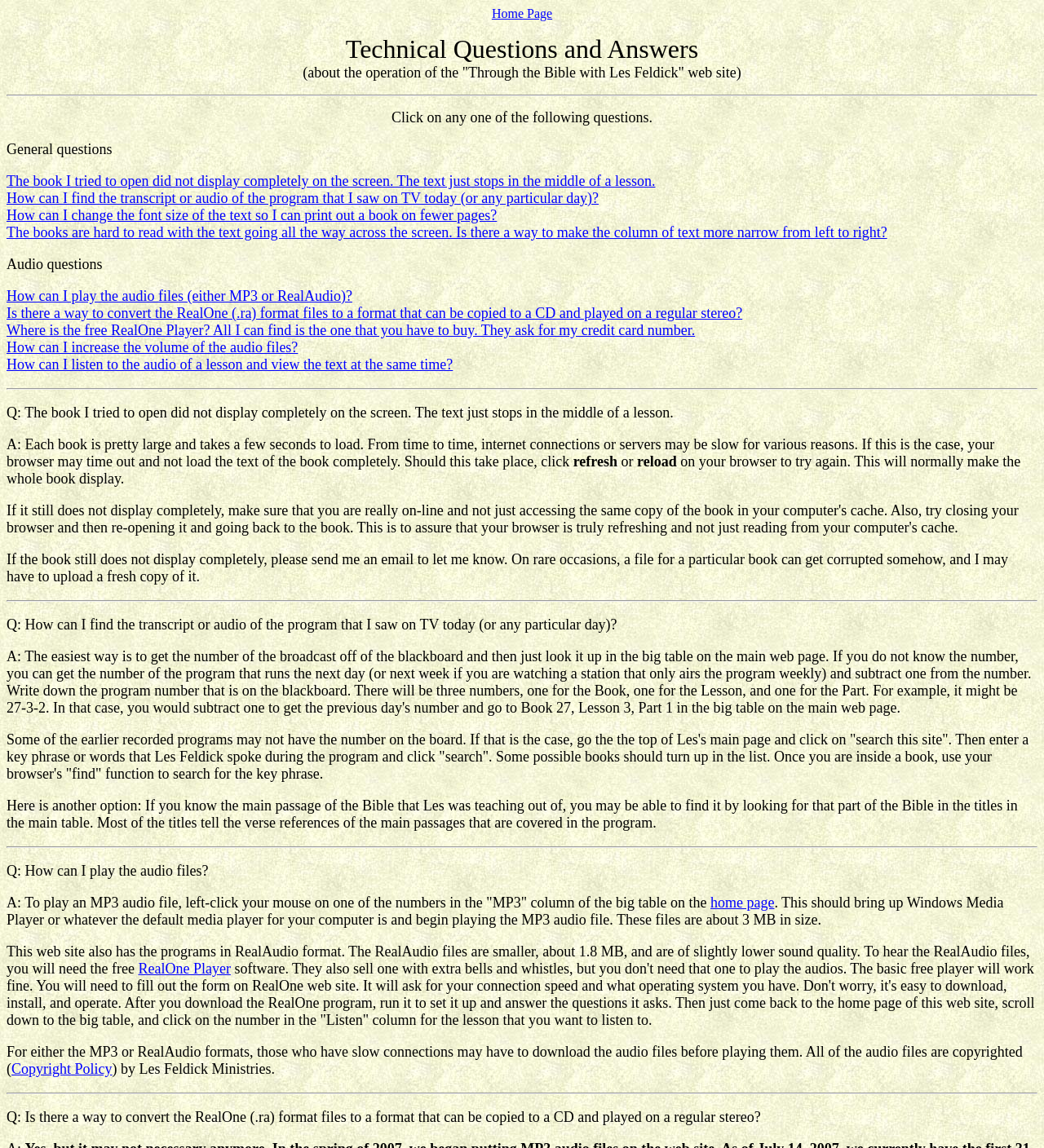Determine the bounding box coordinates for the area that needs to be clicked to fulfill this task: "Click on 'Home Page'". The coordinates must be given as four float numbers between 0 and 1, i.e., [left, top, right, bottom].

[0.471, 0.006, 0.529, 0.018]